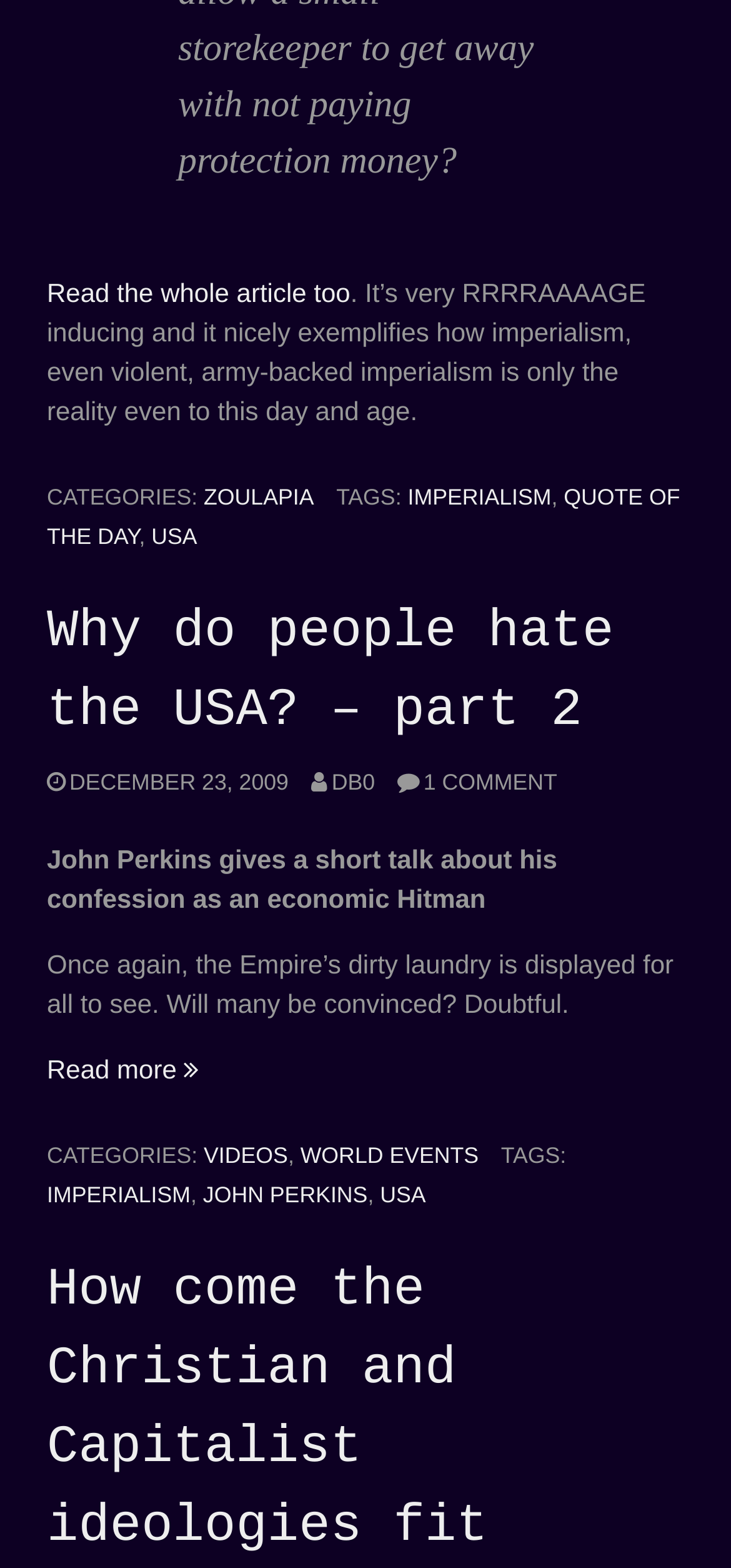Identify the bounding box coordinates for the UI element that matches this description: "Db0".

[0.425, 0.491, 0.513, 0.507]